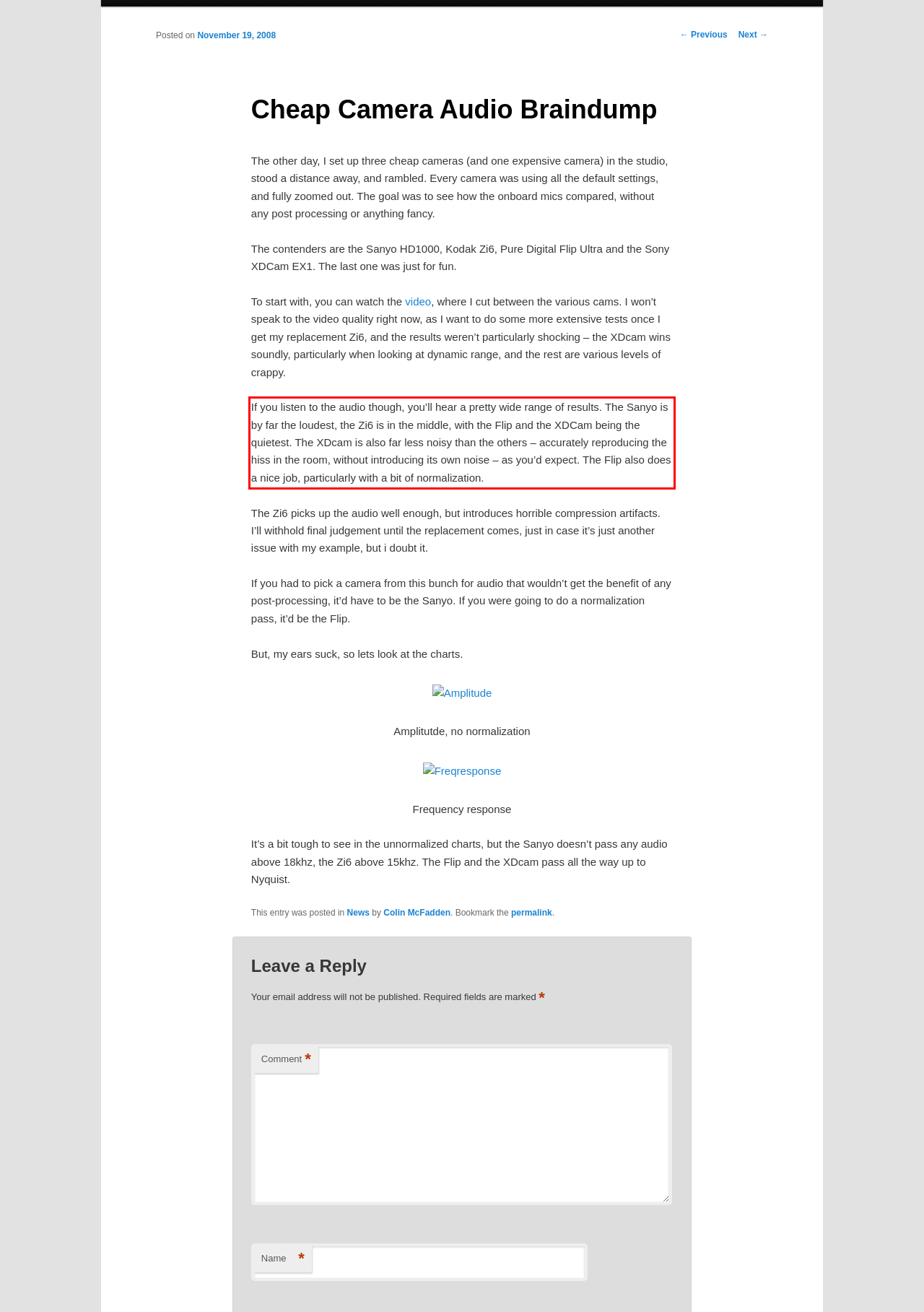View the screenshot of the webpage and identify the UI element surrounded by a red bounding box. Extract the text contained within this red bounding box.

If you listen to the audio though, you’ll hear a pretty wide range of results. The Sanyo is by far the loudest, the Zi6 is in the middle, with the Flip and the XDCam being the quietest. The XDcam is also far less noisy than the others – accurately reproducing the hiss in the room, without introducing its own noise – as you’d expect. The Flip also does a nice job, particularly with a bit of normalization.